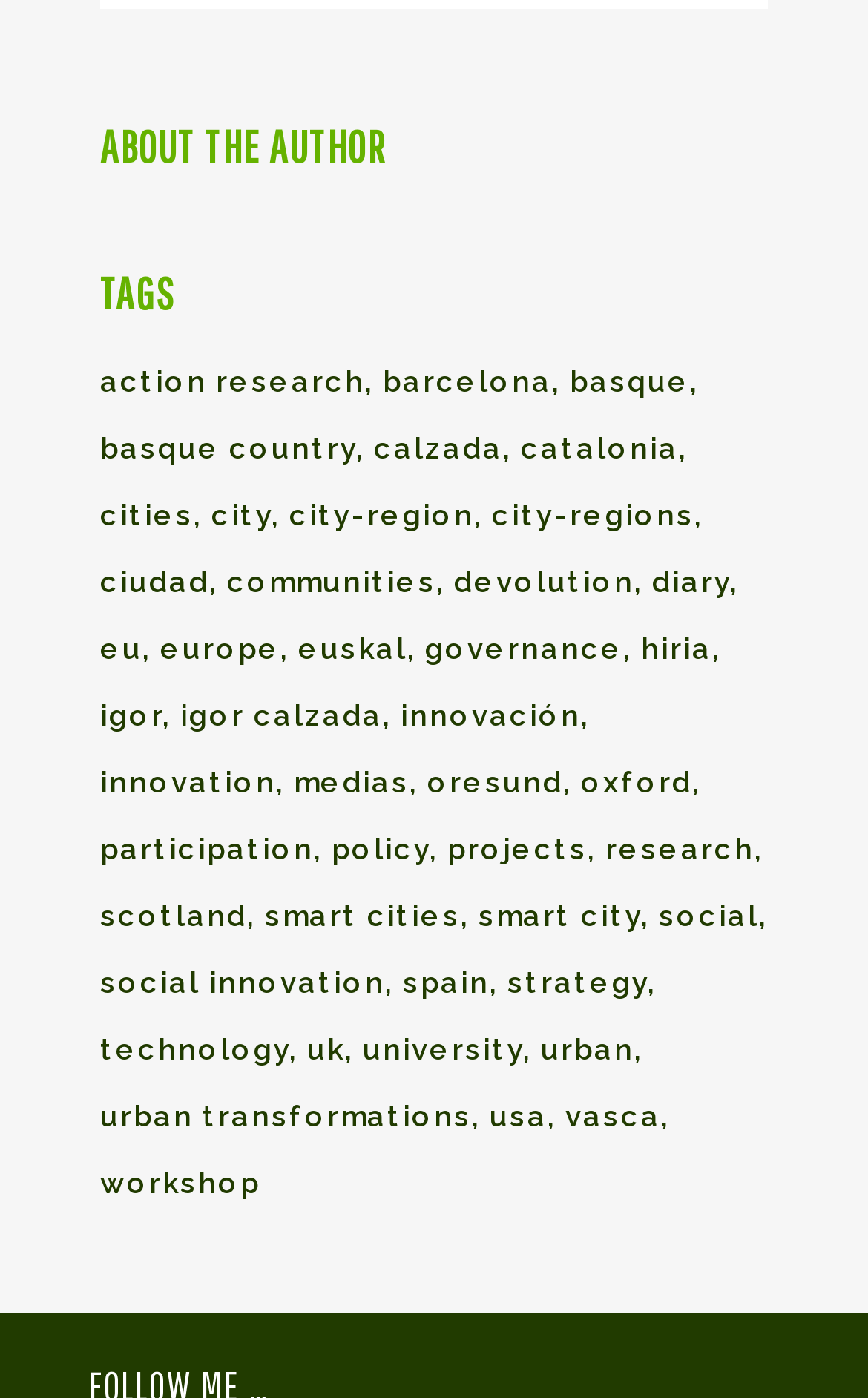How many links are related to cities or regions?
Please respond to the question with a detailed and thorough explanation.

I counted multiple links related to cities or regions, such as 'barcelona', 'basque', 'calzada', 'cities', 'city', 'city-region', 'city-regions', 'catalonia', 'scotland', and 'spain', which suggests that there are more than 10 links related to cities or regions.